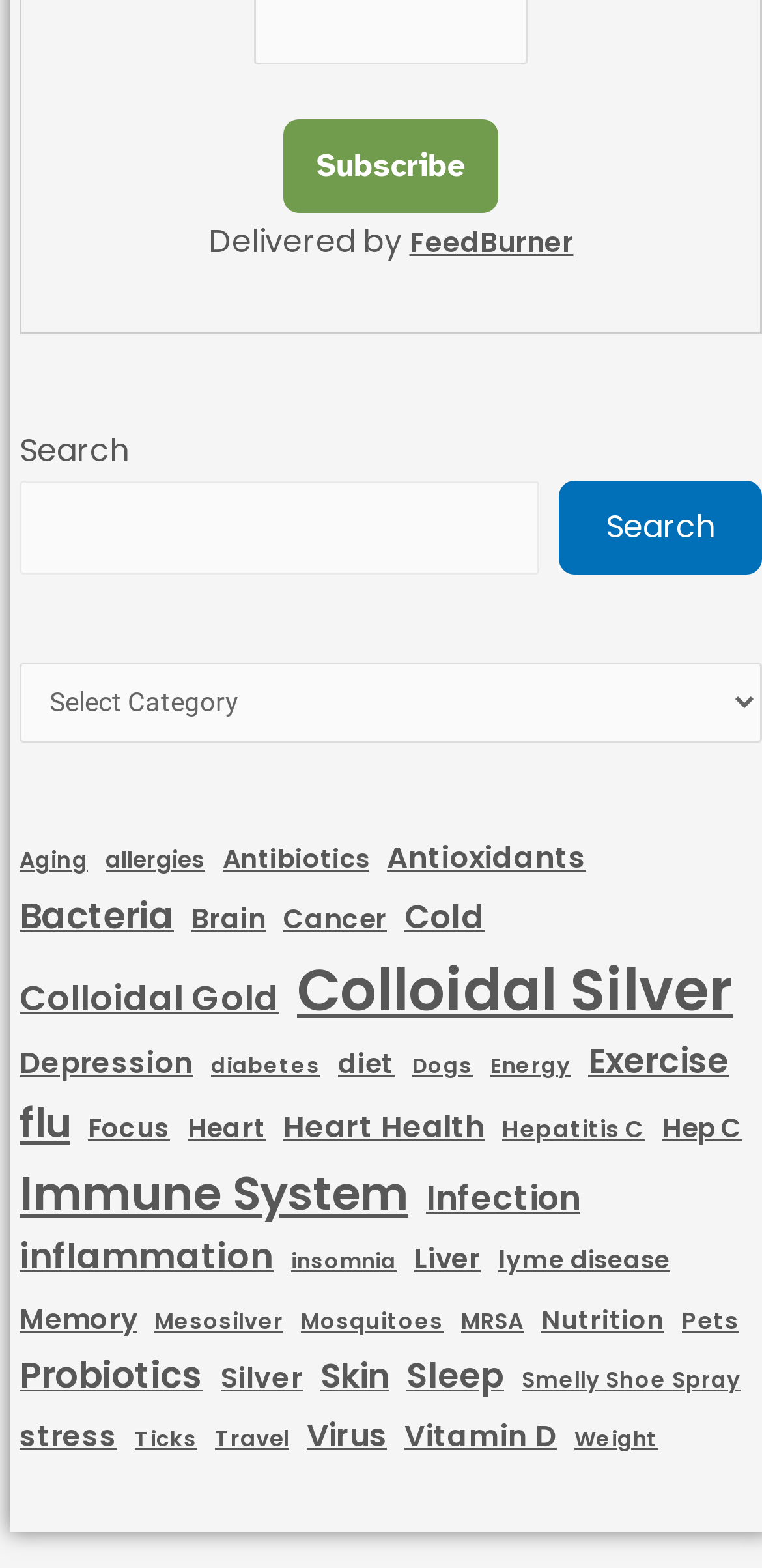What are the categories listed on the webpage?
From the image, respond with a single word or phrase.

Health-related topics